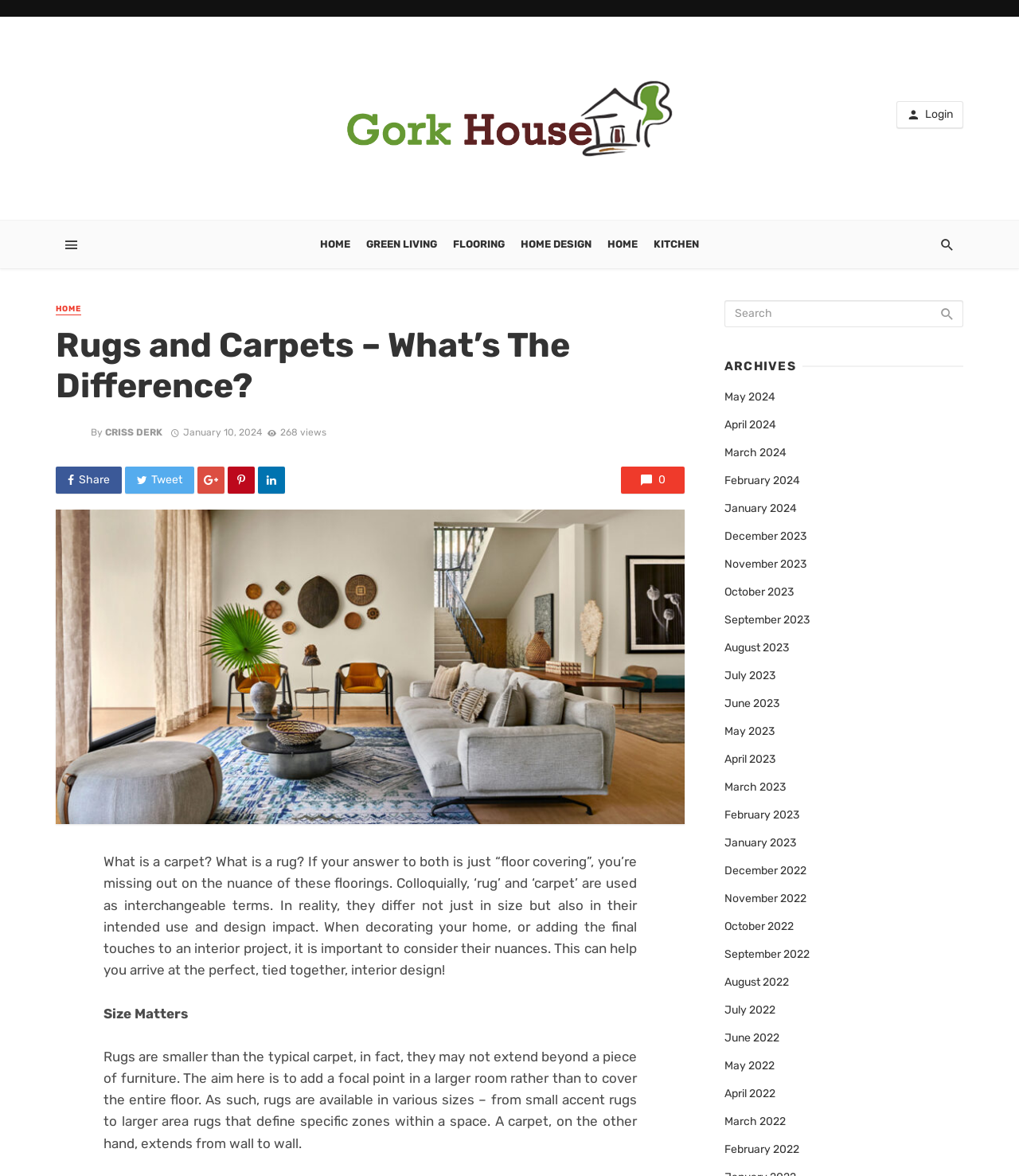How many navigation menu items are there?
Based on the image content, provide your answer in one word or a short phrase.

7